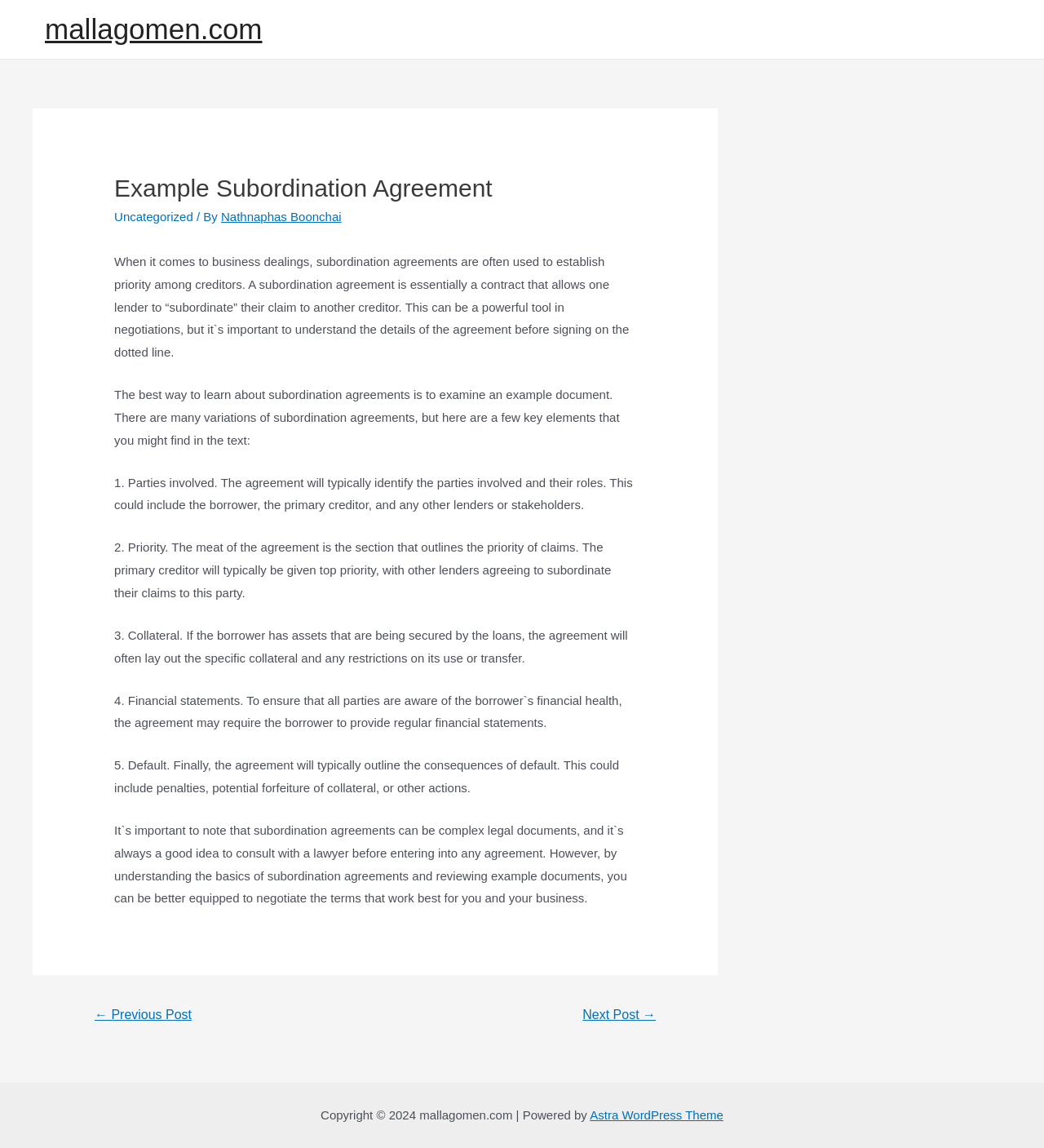Identify the webpage's primary heading and generate its text.

Example Subordination Agreement